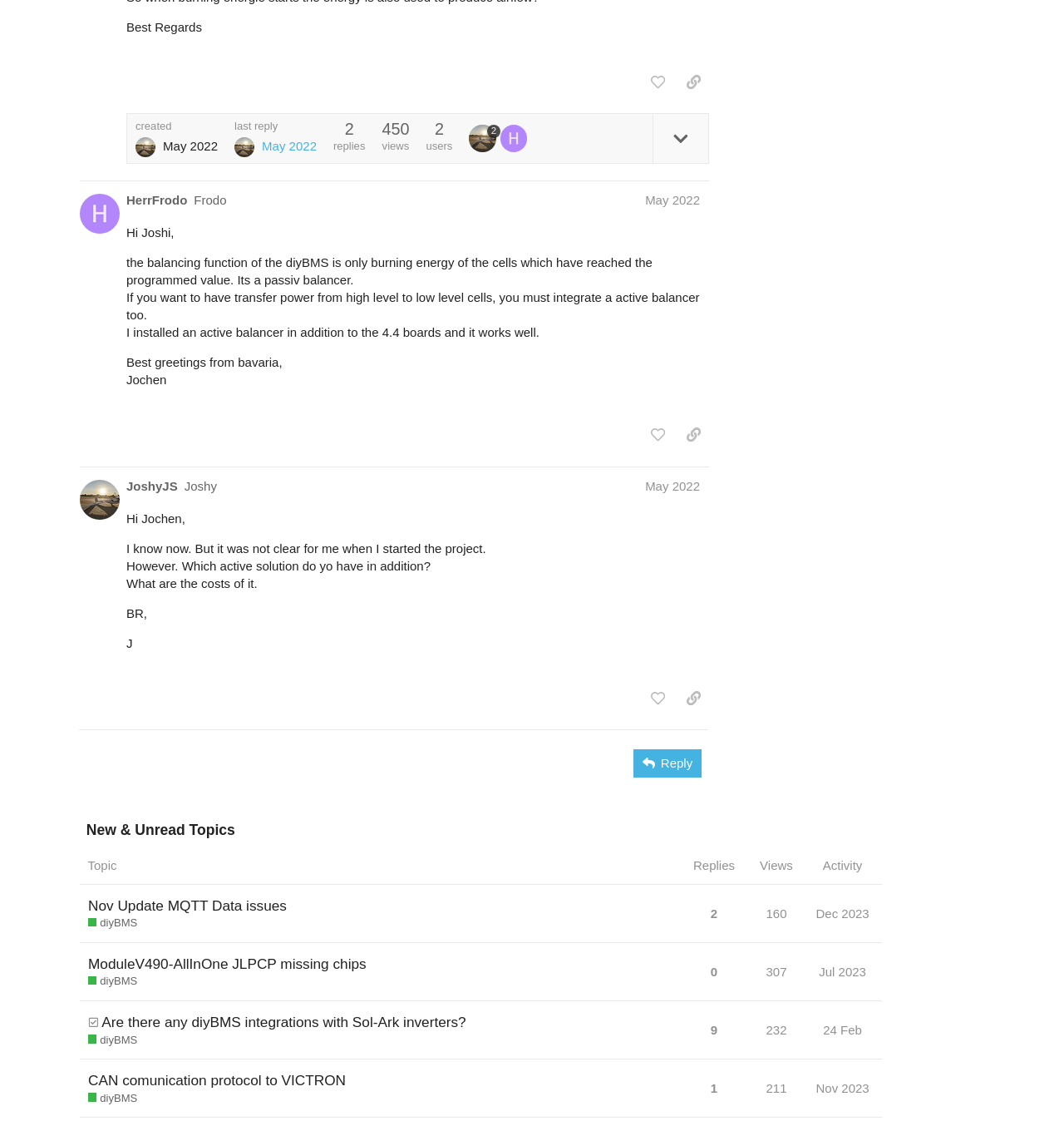Based on the element description "diyBMS", predict the bounding box coordinates of the UI element.

[0.083, 0.817, 0.129, 0.831]